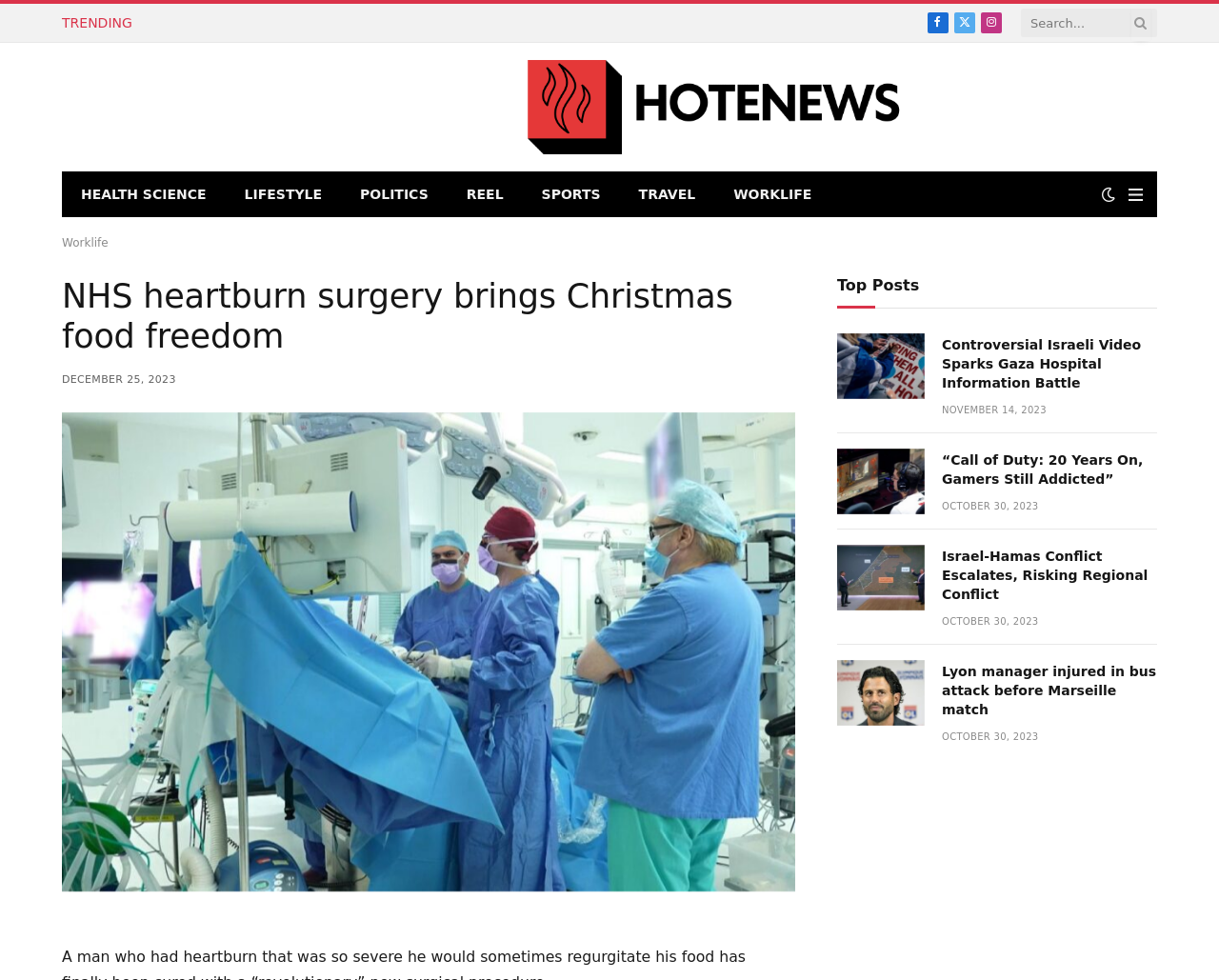Identify the bounding box coordinates for the element you need to click to achieve the following task: "Read the article about NHS heartburn surgery". Provide the bounding box coordinates as four float numbers between 0 and 1, in the form [left, top, right, bottom].

[0.051, 0.421, 0.652, 0.91]